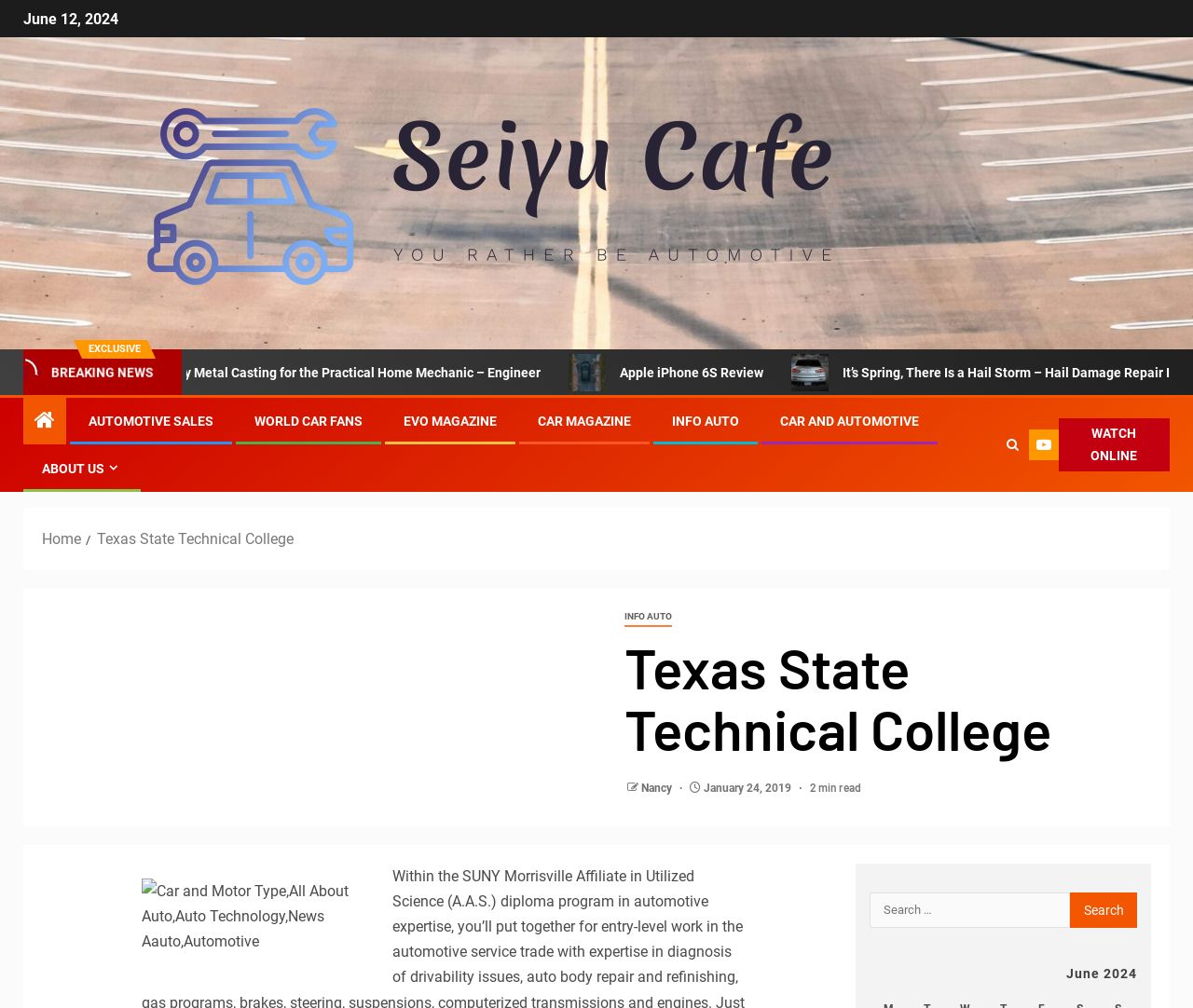Provide a brief response in the form of a single word or phrase:
What is the purpose of the button at the bottom right?

Search